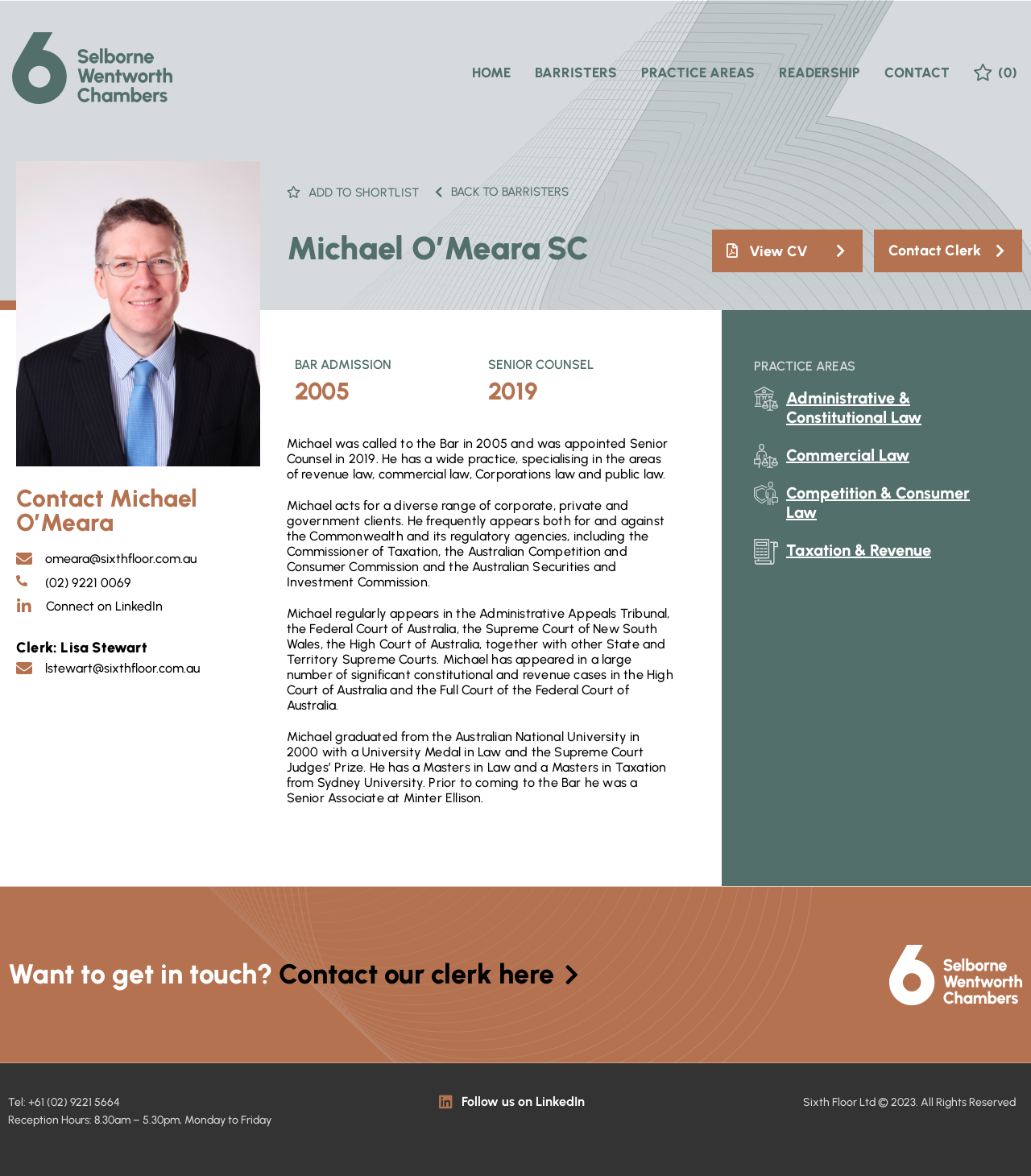Generate a thorough caption that explains the contents of the webpage.

The webpage is about Michael O'Meara, a barrister at Sixth Floor. At the top, there are seven links: HOME, BARRISTERS, PRACTICE AREAS, READERSHIP, CONTACT, and a link with a number in parentheses. Below these links, there is a profile section with Michael's name, title "SC", and two links: "View CV" and "Contact Clerk".

On the left side, there is a contact section with Michael's contact information, including email, phone number, and a link to connect on LinkedIn. Below this, there is a section with his clerk's information.

The main content of the webpage is divided into three sections. The first section is about Michael's background, including his bar admission, senior counsel appointment, and practice areas. The second section describes his experience, including the types of clients he has worked with and the courts he has appeared in. The third section lists his education and previous work experience.

On the right side, there is a section with links to his practice areas, including Administrative & Constitutional Law, Commercial Law, Competition & Consumer Law, and Taxation & Revenue.

At the bottom of the webpage, there is a call-to-action section with a link to contact the clerk, followed by the Sixth Floor's contact information, including phone number and reception hours. There is also a link to follow Sixth Floor on LinkedIn and a copyright notice.